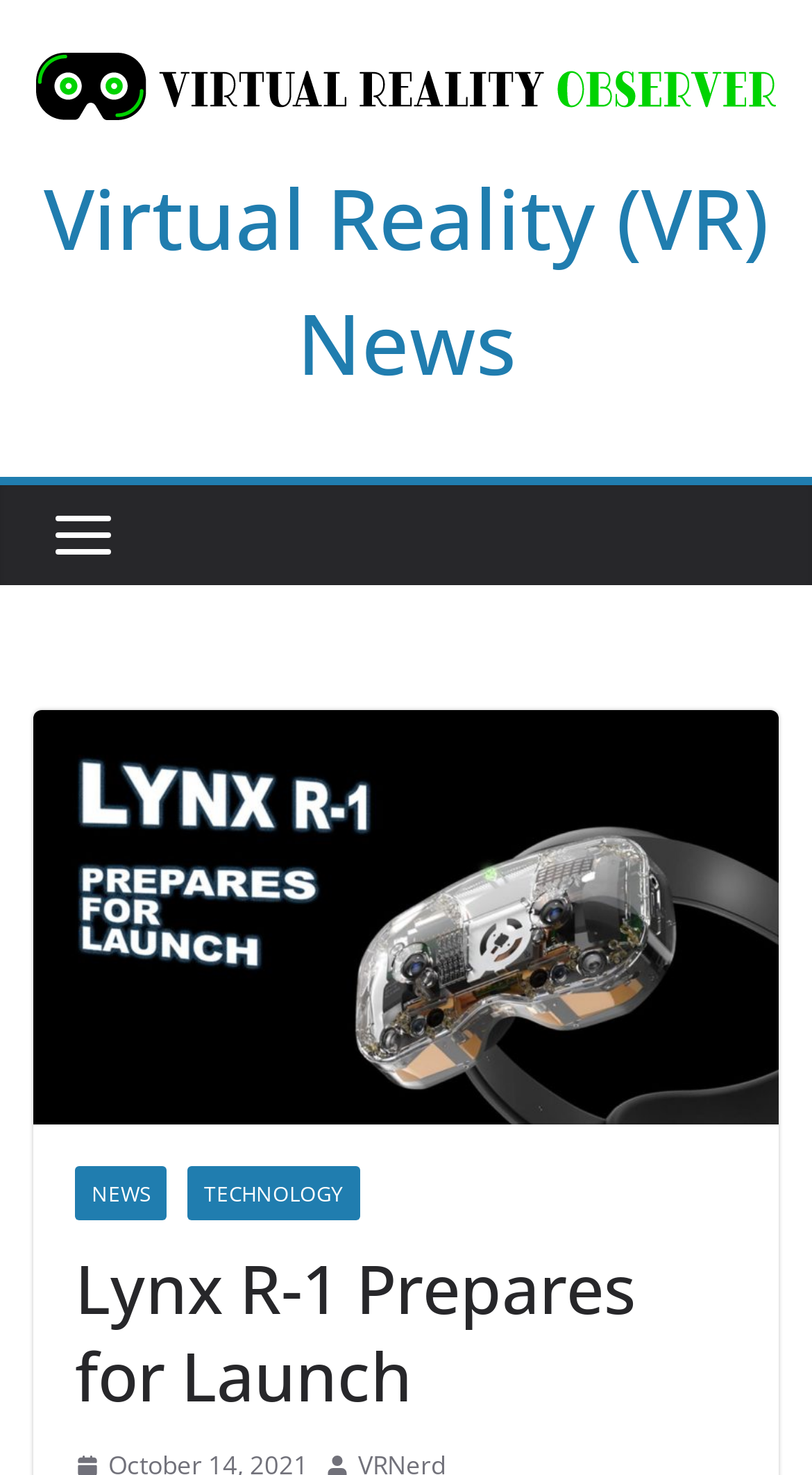Illustrate the webpage thoroughly, mentioning all important details.

The webpage is about the Lynx R-1 AR/VR headset, with a focus on its upcoming international release. At the top-left corner, there is a link and an image with the text "Virtual Reality (VR) News", which serves as the title of the webpage. Below this title, there is a larger heading with the same text, "Virtual Reality (VR) News". 

To the right of the title, there is a smaller image, and below it, there is a larger image of the Lynx R-1 AR/VR headset with the caption "Lynx R-1 AR/VR Headset Prepares for Launch". 

At the bottom of the page, there are three links: "NEWS" on the left, "TECHNOLOGY" in the middle, and an unnamed link on the right. Above these links, there is a header with the main title of the article, "Lynx R-1 Prepares for Launch".